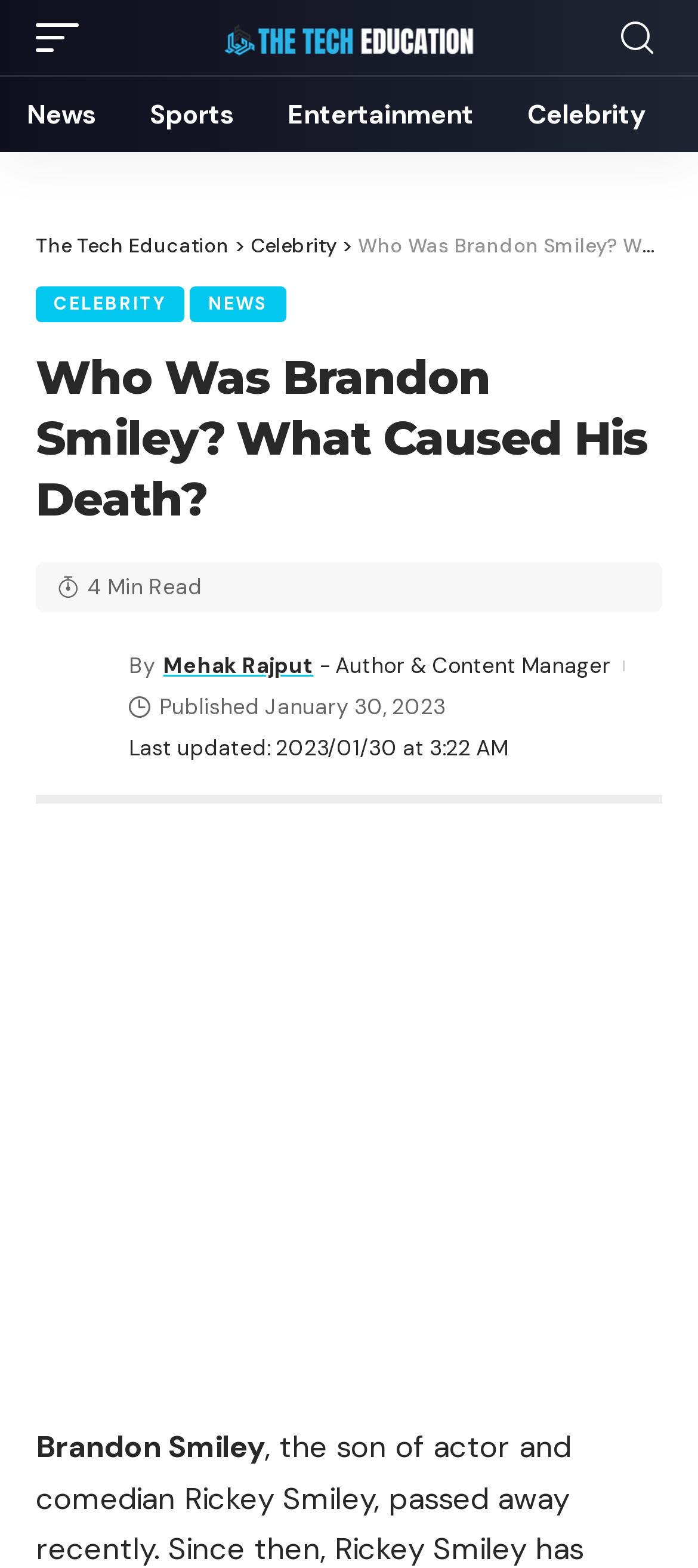When was the article published?
Based on the visual content, answer with a single word or a brief phrase.

January 30, 2023